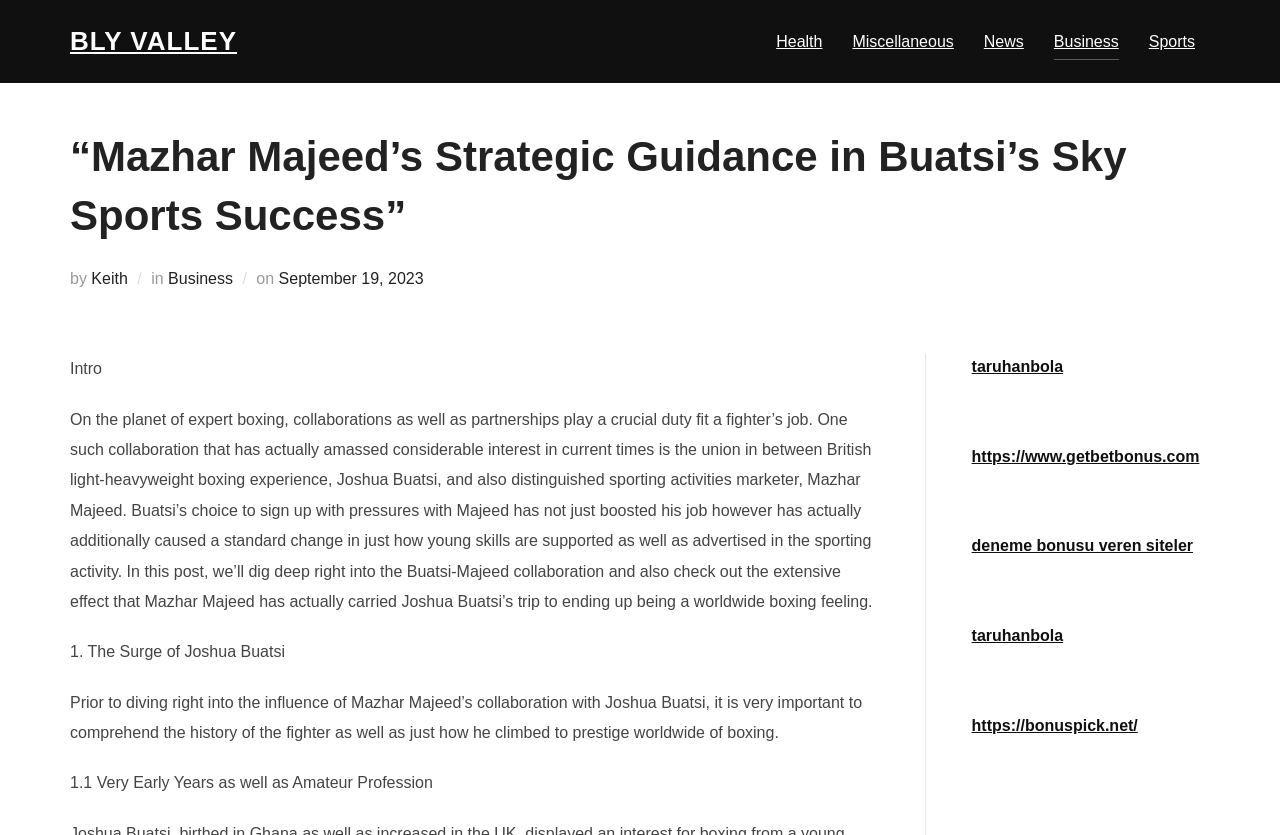Please specify the bounding box coordinates for the clickable region that will help you carry out the instruction: "Click on the 'Business' link".

[0.131, 0.324, 0.182, 0.344]